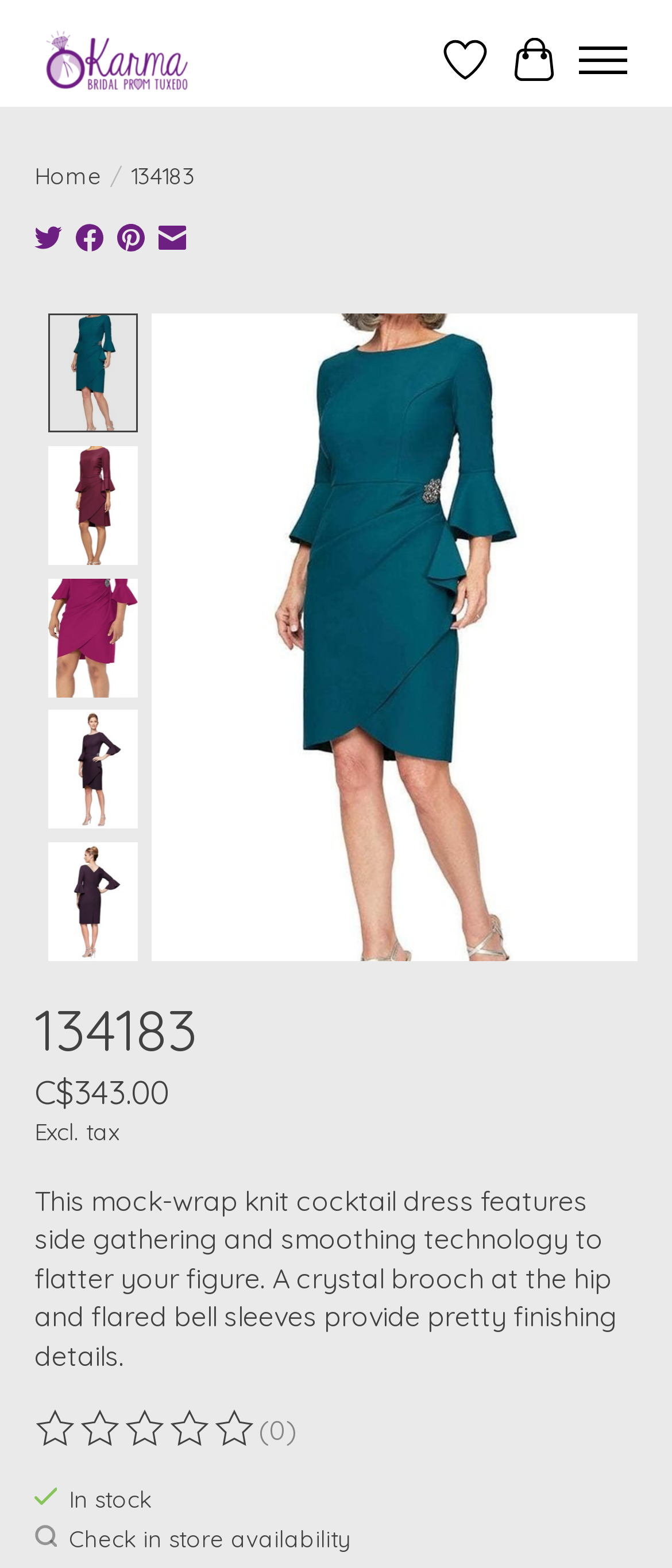Identify the bounding box coordinates for the UI element mentioned here: "Toggle cart Cart". Provide the coordinates as four float values between 0 and 1, i.e., [left, top, right, bottom].

[0.744, 0.024, 0.846, 0.053]